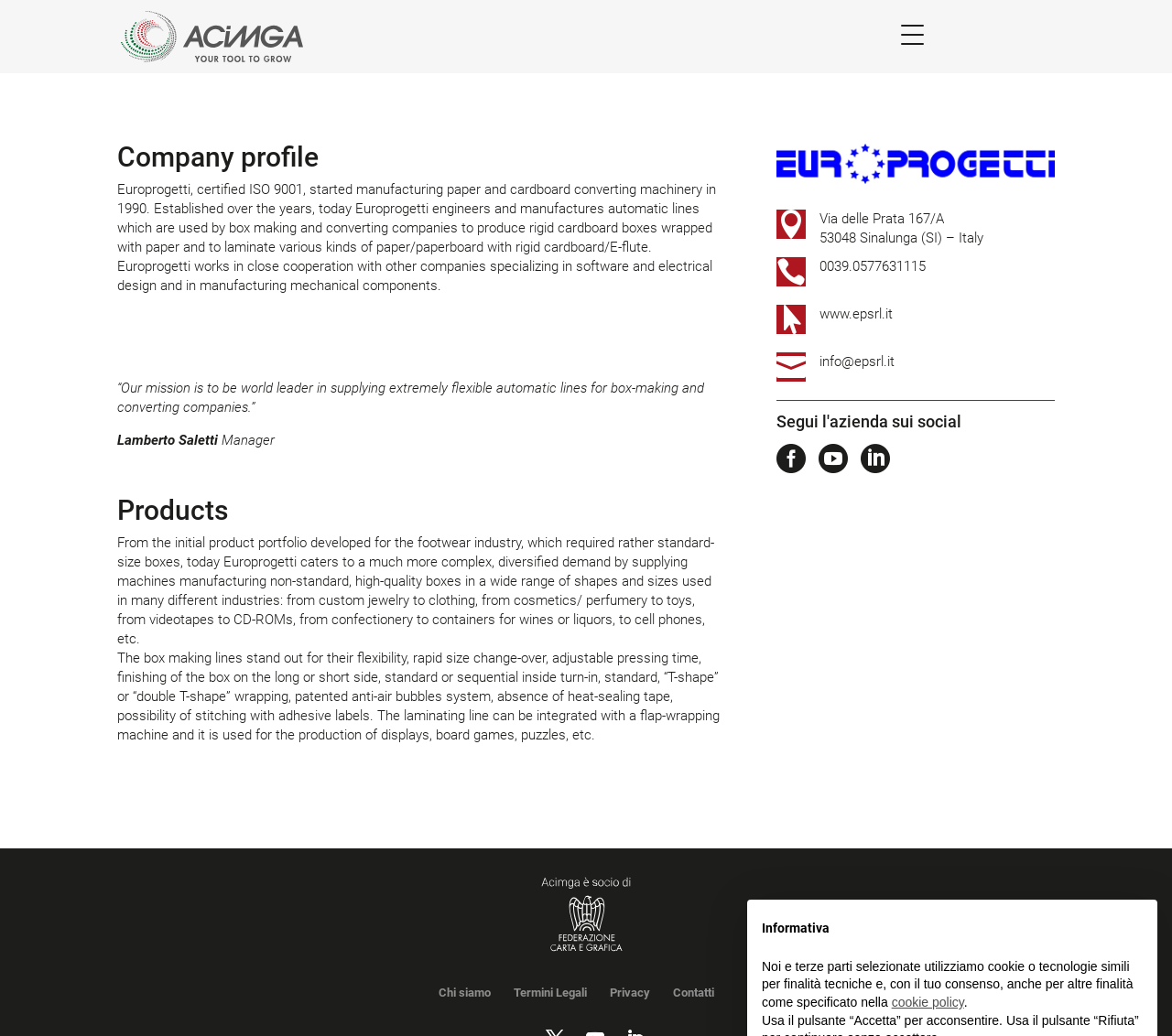What industries do Europrogetti's machines cater to?
Look at the webpage screenshot and answer the question with a detailed explanation.

In the 'Products' section, it is mentioned that Europrogetti's machines cater to a diversified demand from various industries, including footwear, jewelry, clothing, cosmetics, perfumery, toys, videotapes, CD-ROMs, confectionery, containers for wines or liquors, and cell phones. This indicates that the company's machines are used in a wide range of industries.